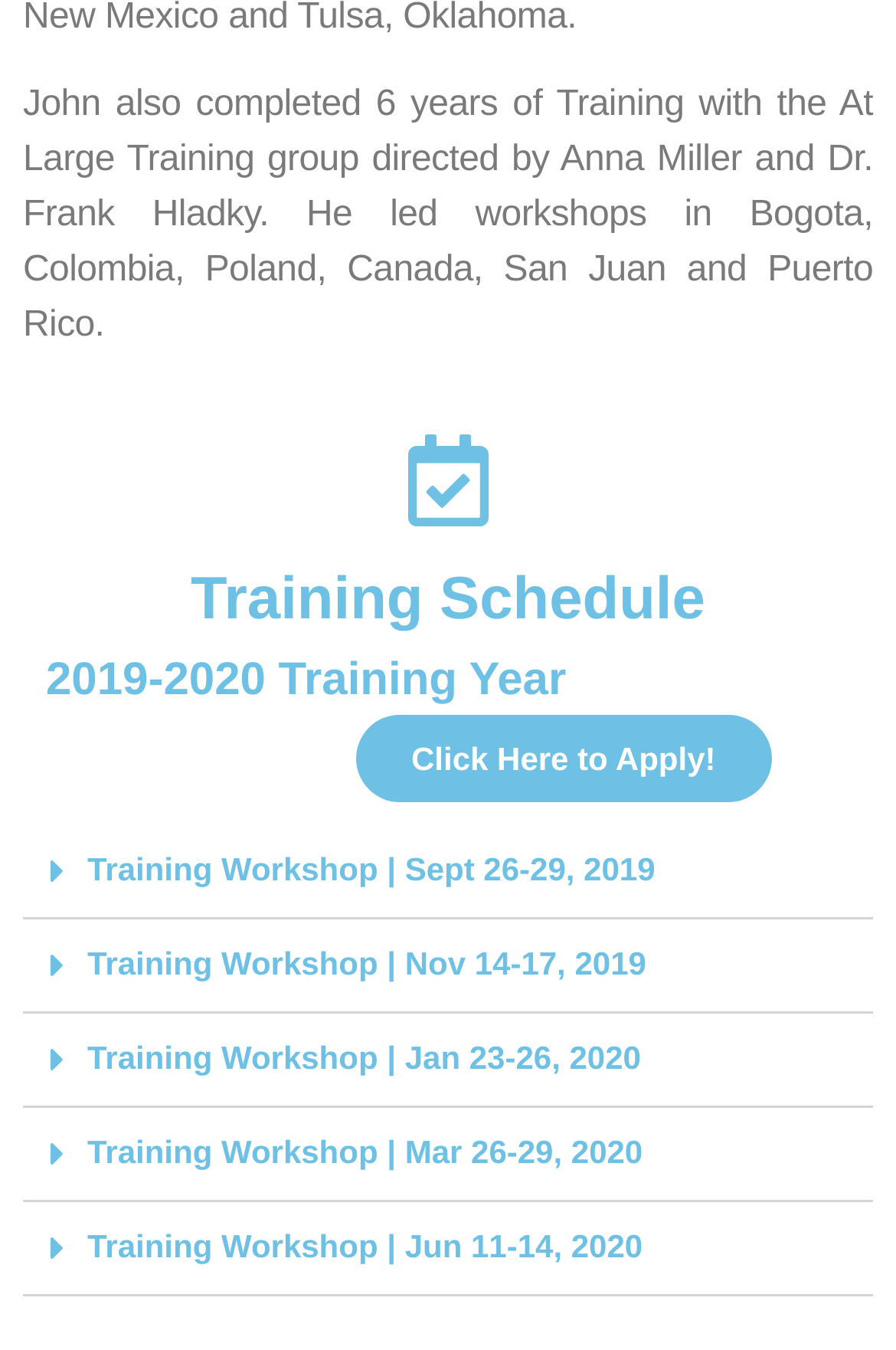What is the title of the first training workshop?
Please provide a comprehensive answer to the question based on the webpage screenshot.

The first tab in the tablist is labeled as 'Training Workshop | Sept 26-29, 2019', which is the title of the first training workshop.